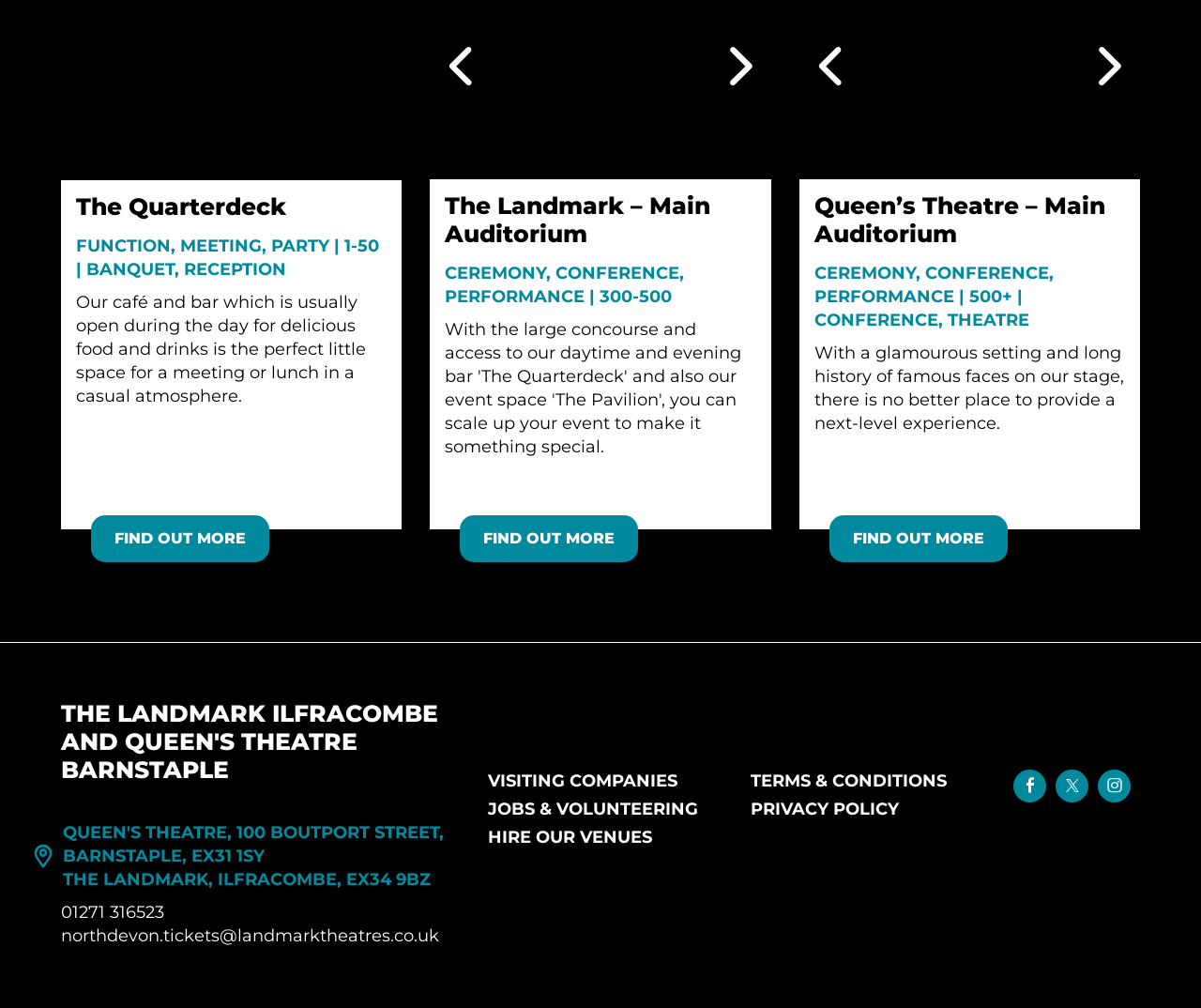Provide the bounding box coordinates of the area you need to click to execute the following instruction: "Click the left arrow button".

[0.358, 0.043, 0.413, 0.09]